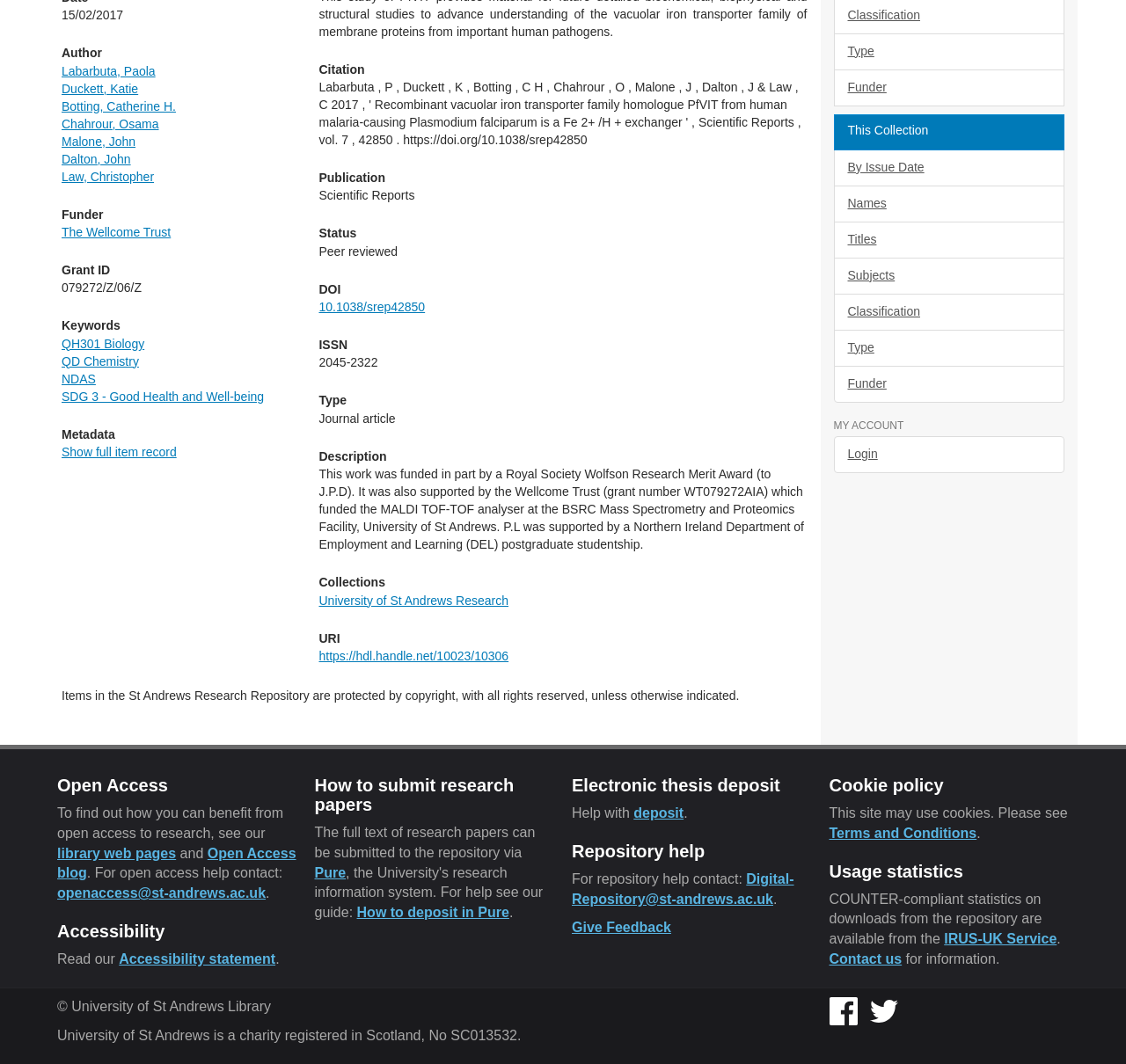Given the element description "University of St Andrews Research", identify the bounding box of the corresponding UI element.

[0.283, 0.557, 0.452, 0.571]